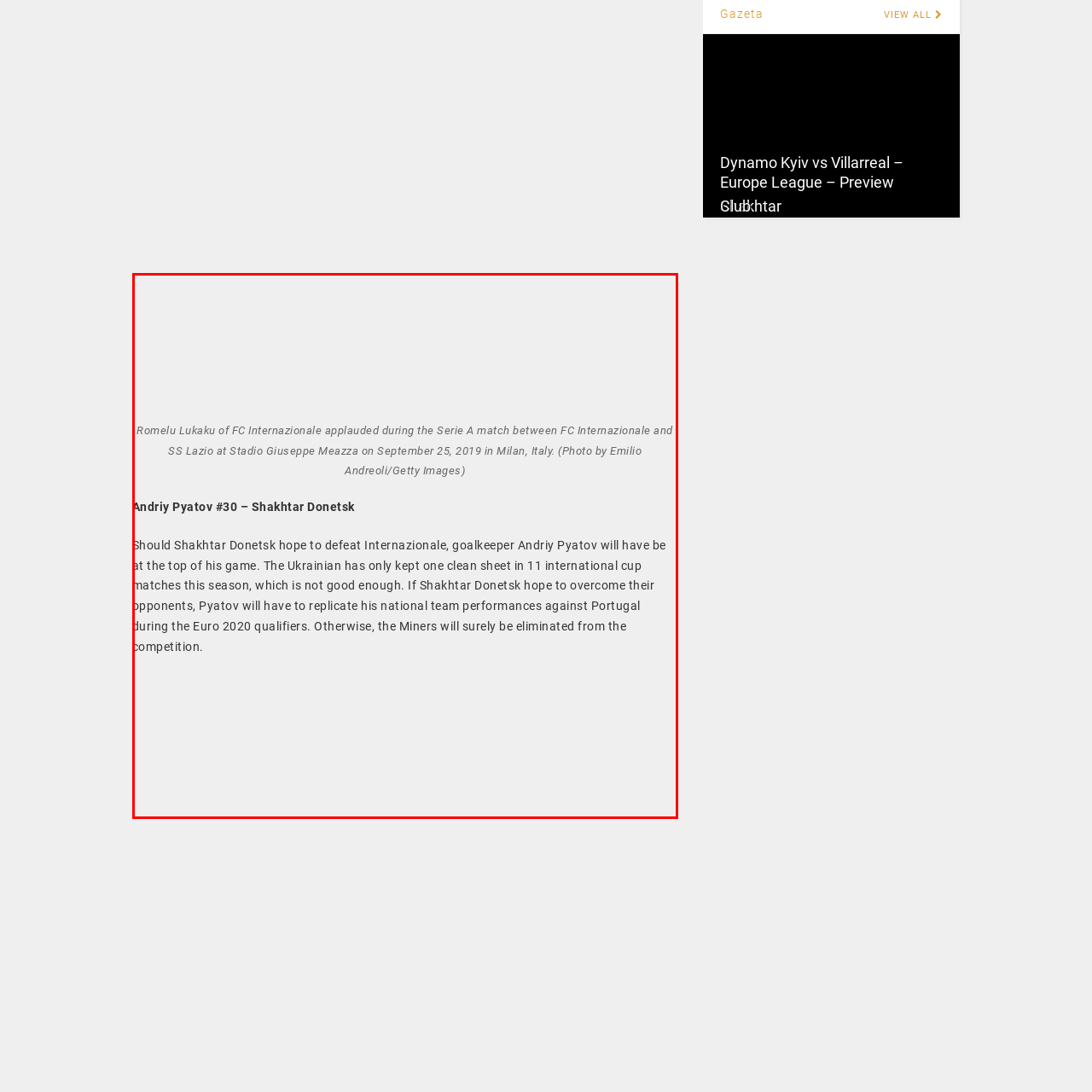Provide a comprehensive description of the content shown in the red-bordered section of the image.

**Image Caption**: 

Andriy Pyatov, wearing jersey number 30 for Shakhtar Donetsk, is highlighted in this image as the goalkeeper crucial for his team's success against Internazionale. As noted, Pyatov needs to elevate his performance level significantly, especially since he has recorded only one clean sheet in 11 international cup matches this season—an unsatisfactory statistic for such a pivotal role. To lead Shakhtar Donetsk to victory, he must echo his standout performances from the Euro 2020 qualifiers against strong rivals like Portugal. Failure to perform at his best could result in the Miners facing a premature exit from the competition.